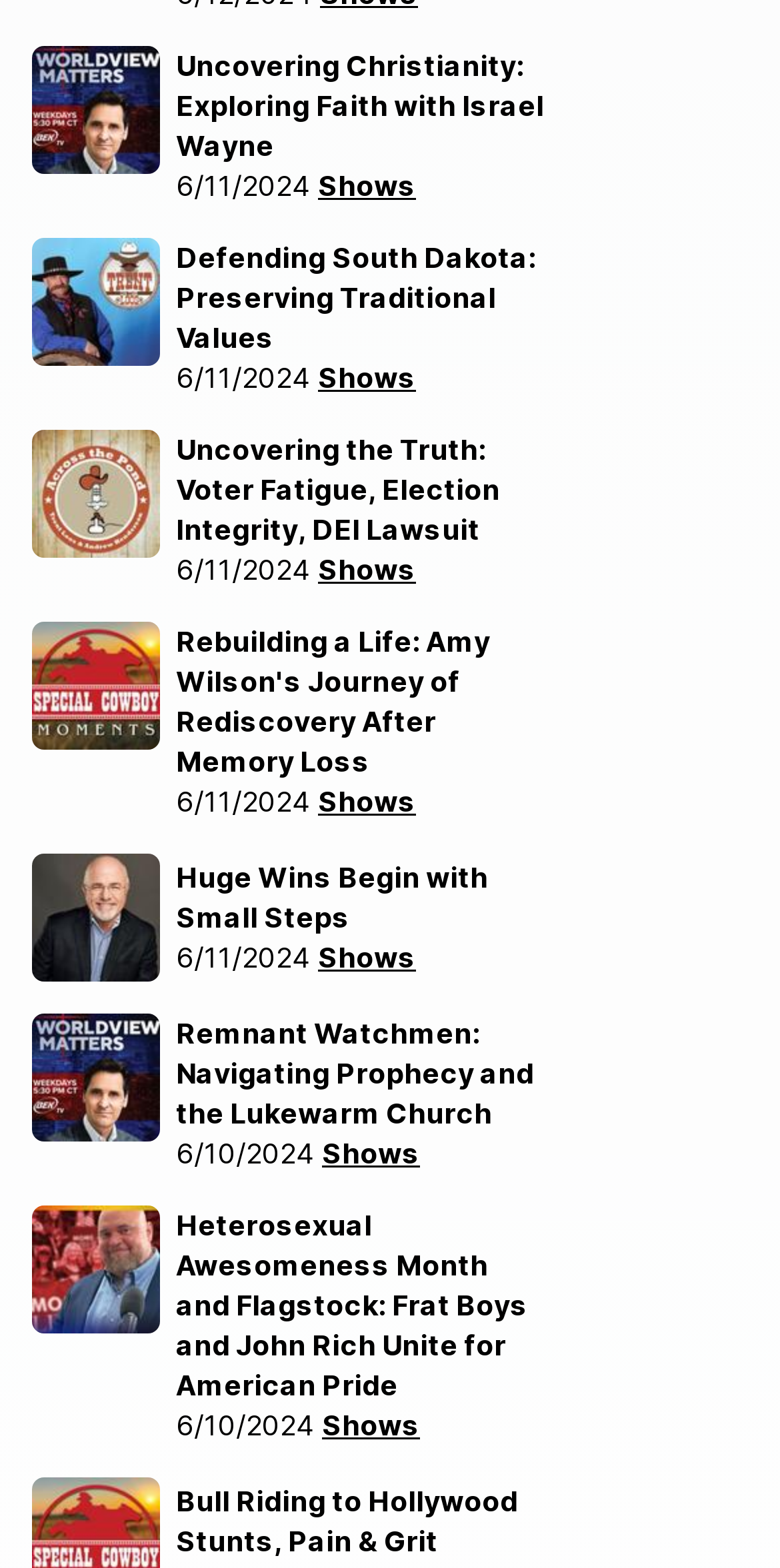What is the position of the 'Shows' link relative to the show titles?
Analyze the screenshot and provide a detailed answer to the question.

By analyzing the bounding box coordinates of the link elements, I found that the 'Shows' link elements have a higher y-coordinate than the show title link elements, indicating that they are positioned below the show titles.